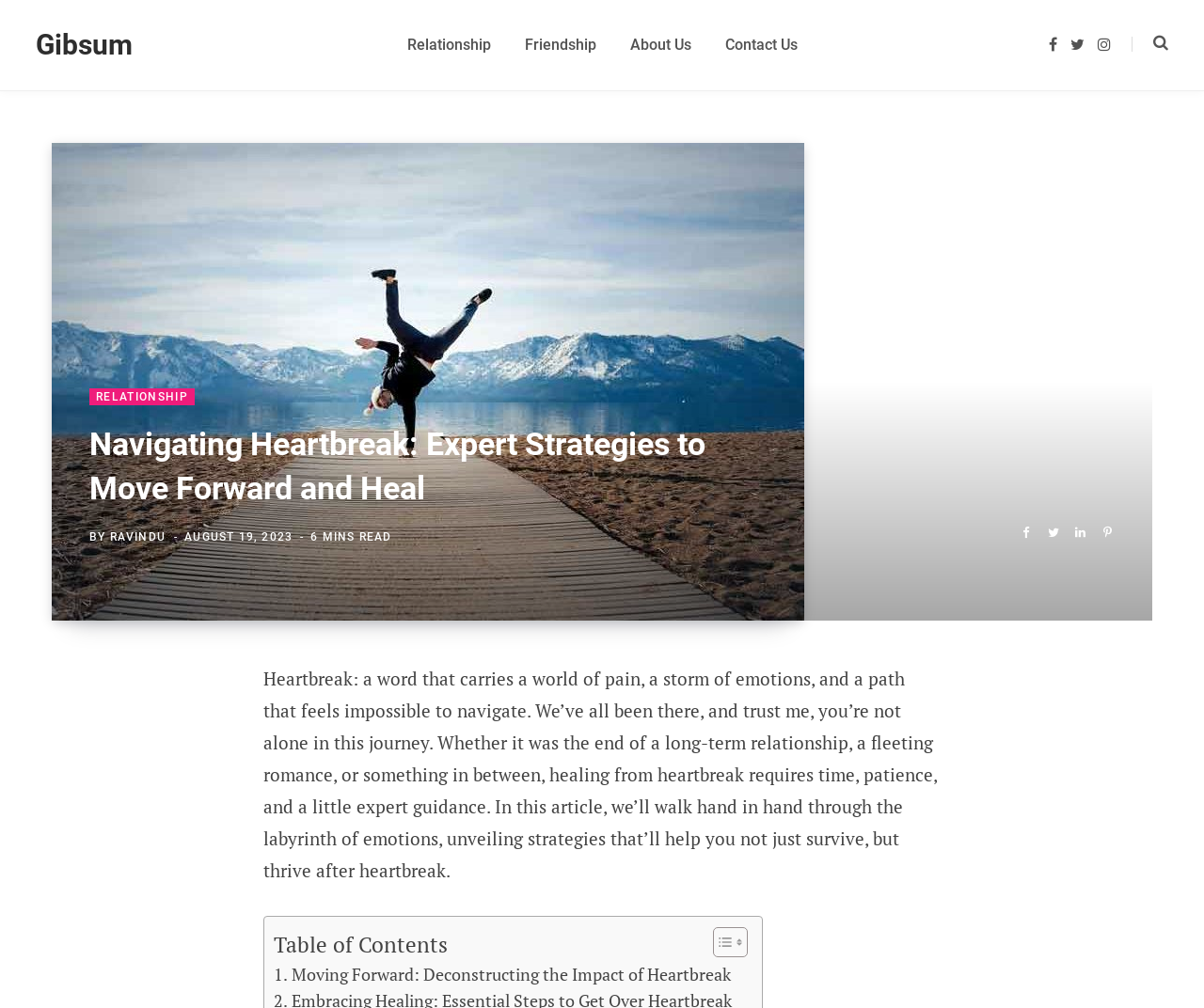Identify the bounding box coordinates of the specific part of the webpage to click to complete this instruction: "Share the article on Facebook".

[0.117, 0.707, 0.15, 0.747]